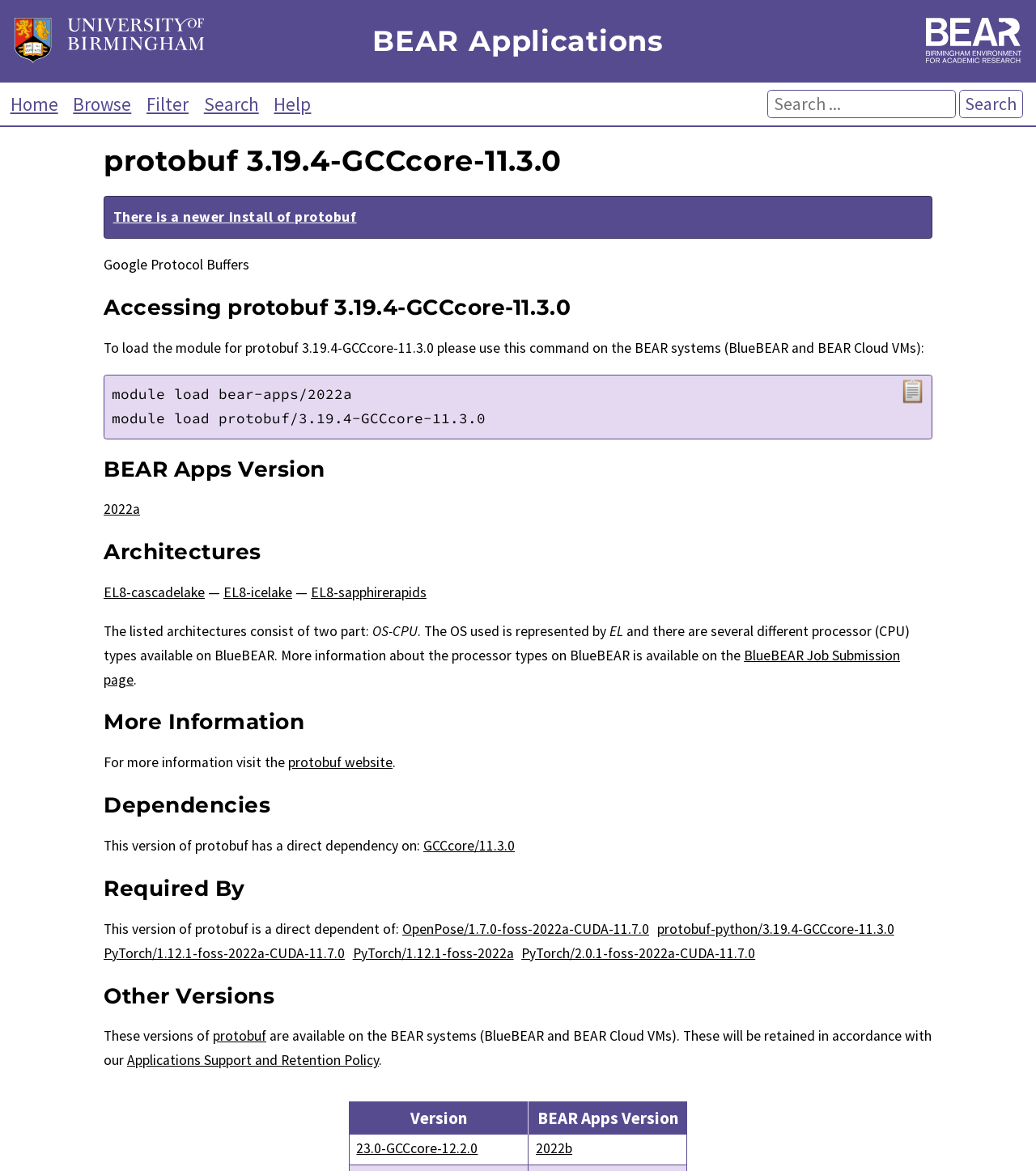What is the version of protobuf?
Answer the question with a thorough and detailed explanation.

The version of protobuf can be found in the heading 'protobuf 3.19.4-GCCcore-11.3.0' which is located at the top of the webpage.